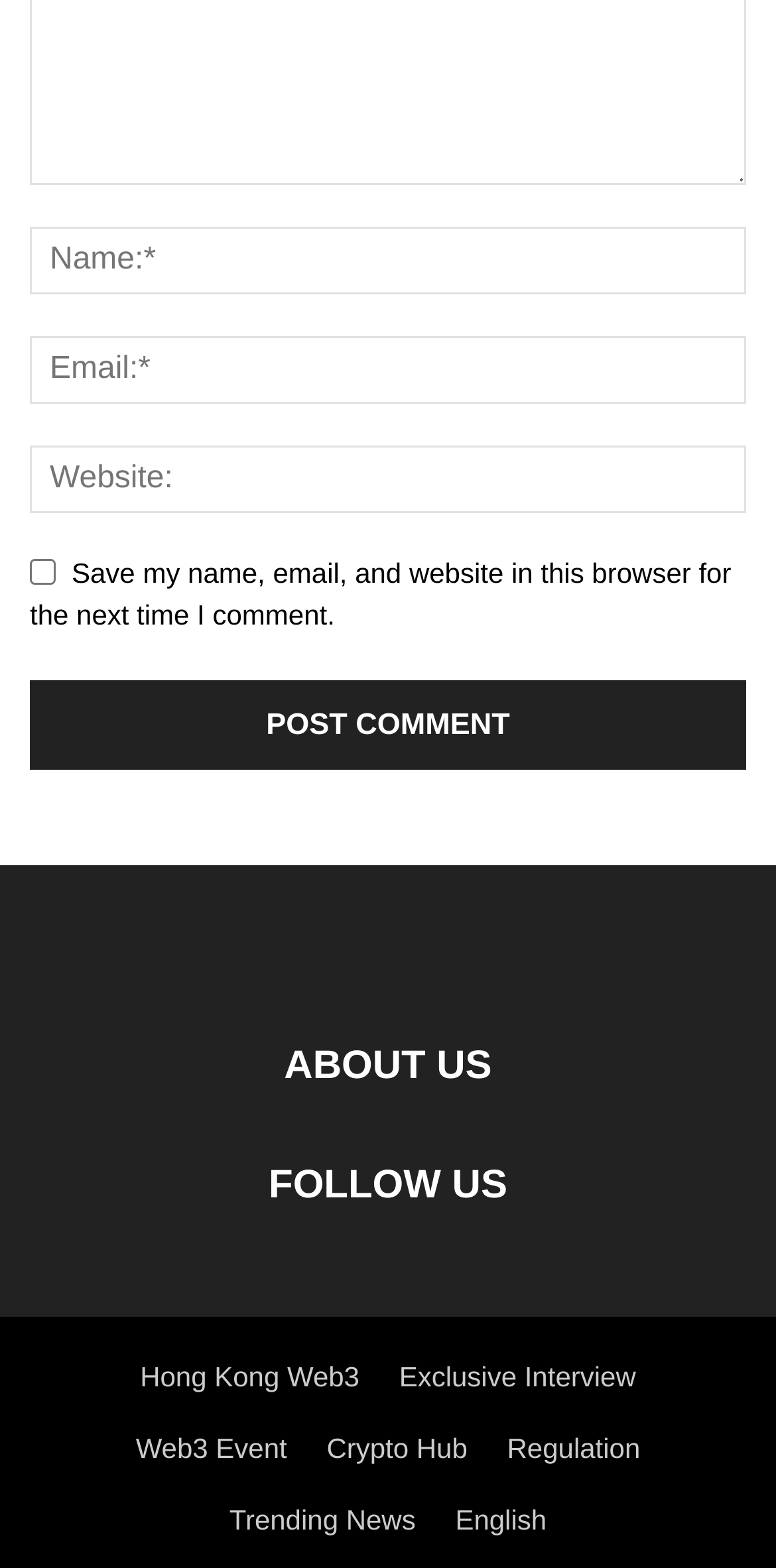What is the last link in the bottom section?
Using the image as a reference, give an elaborate response to the question.

The last link in the bottom section is 'Trending News', which is located at the bottom right corner of the webpage.